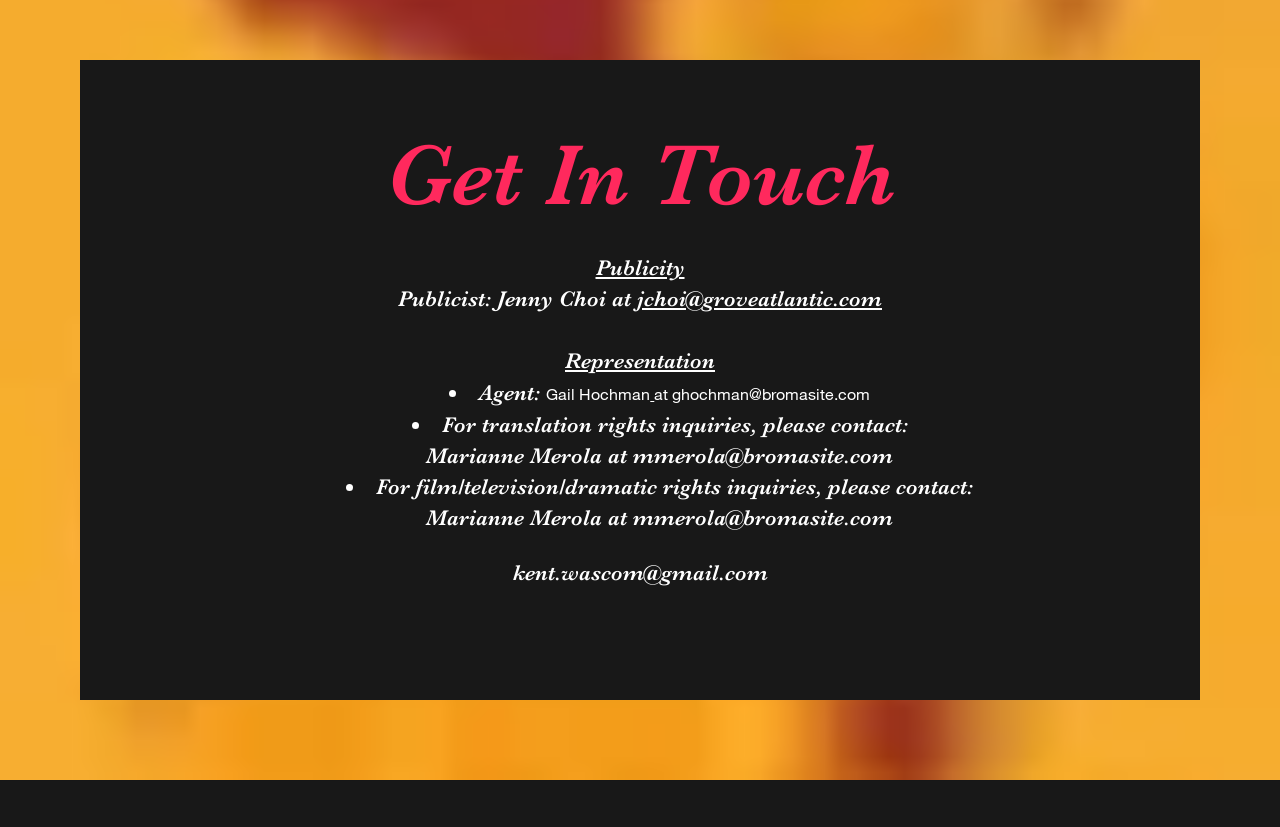What social media platforms are listed?
Answer with a single word or short phrase according to what you see in the image.

Facebook and Twitter